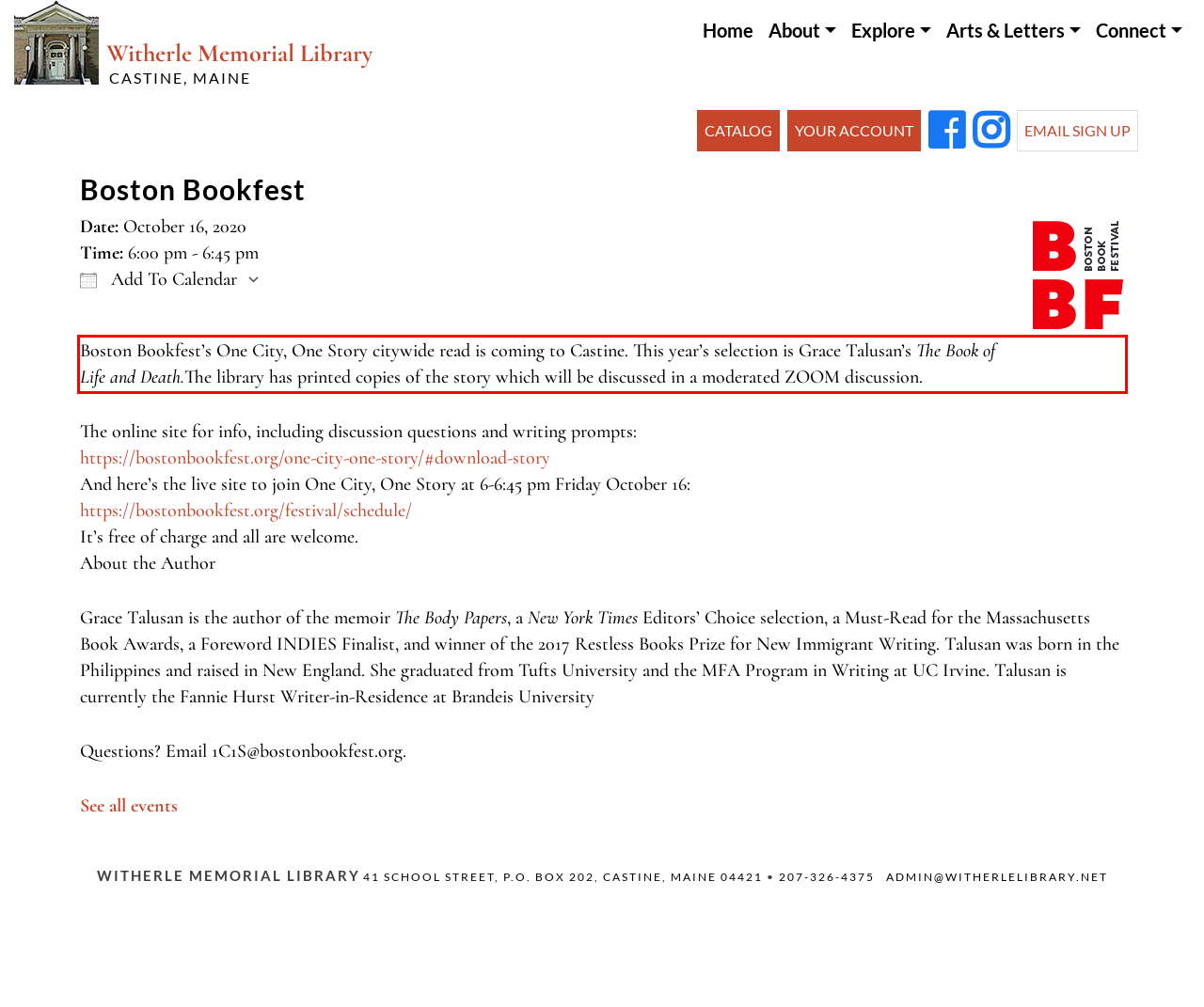The screenshot you have been given contains a UI element surrounded by a red rectangle. Use OCR to read and extract the text inside this red rectangle.

Boston Bookfest’s One City, One Story citywide read is coming to Castine. This year’s selection is Grace Talusan’s The Book of Life and Death.The library has printed copies of the story which will be discussed in a moderated ZOOM discussion.